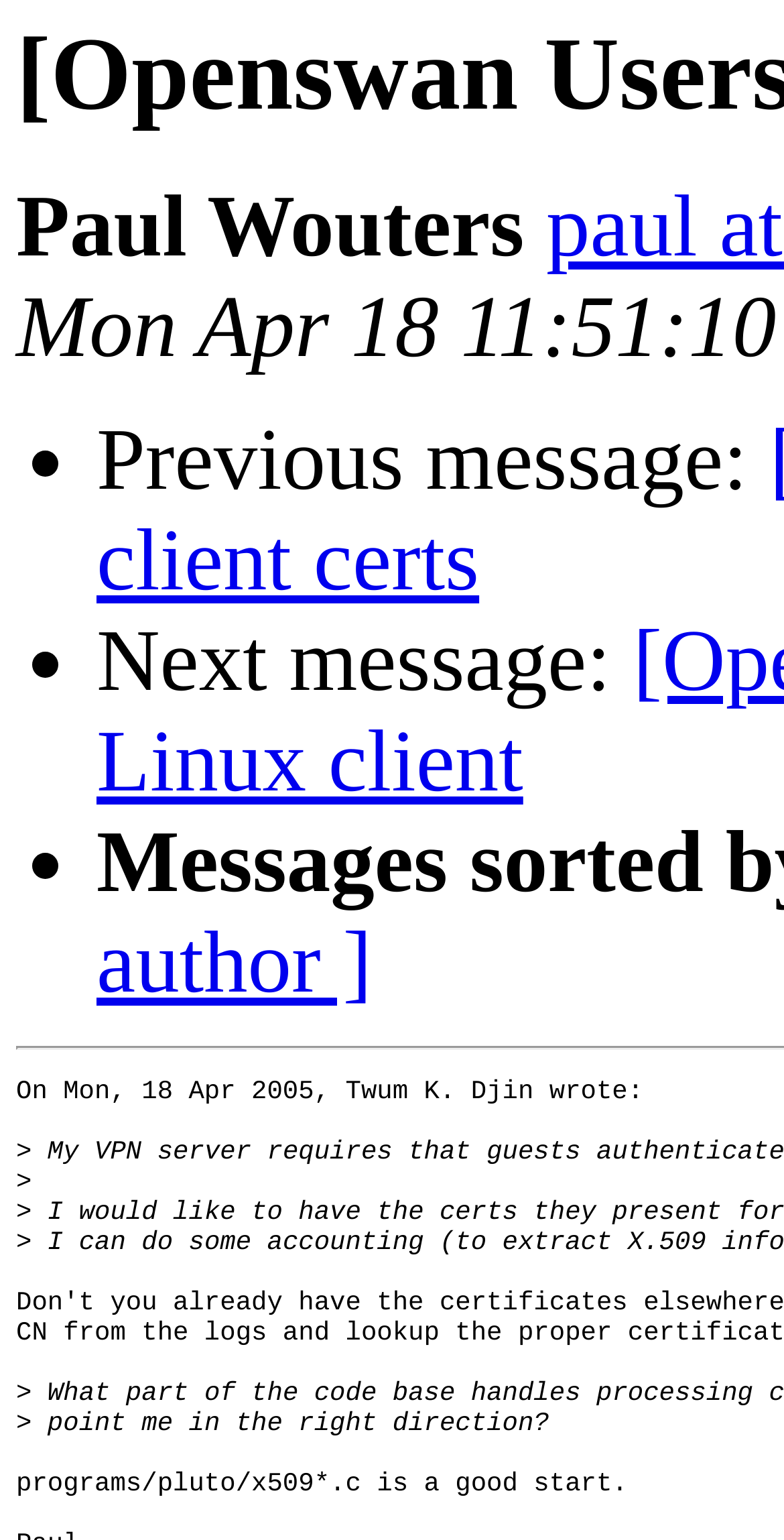Please determine the main heading text of this webpage.

[Openswan Users] Forwarding client certs